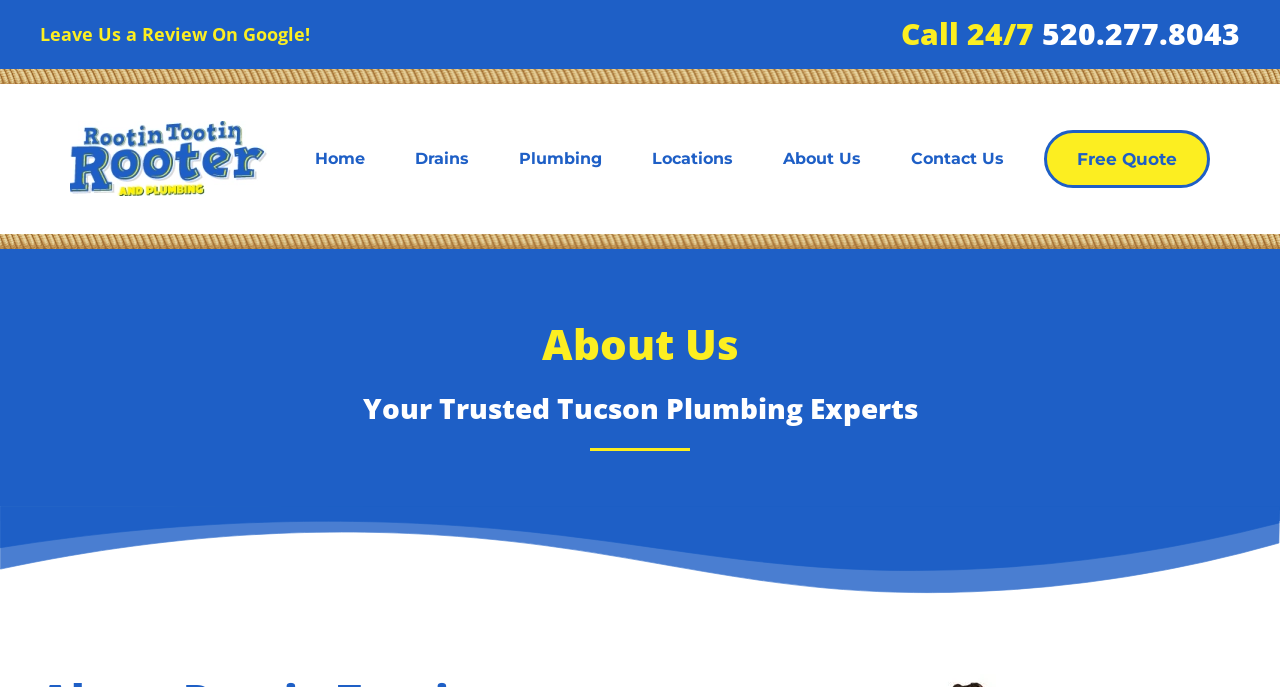Show the bounding box coordinates for the HTML element as described: "Skip to main content".

[0.027, 0.052, 0.166, 0.087]